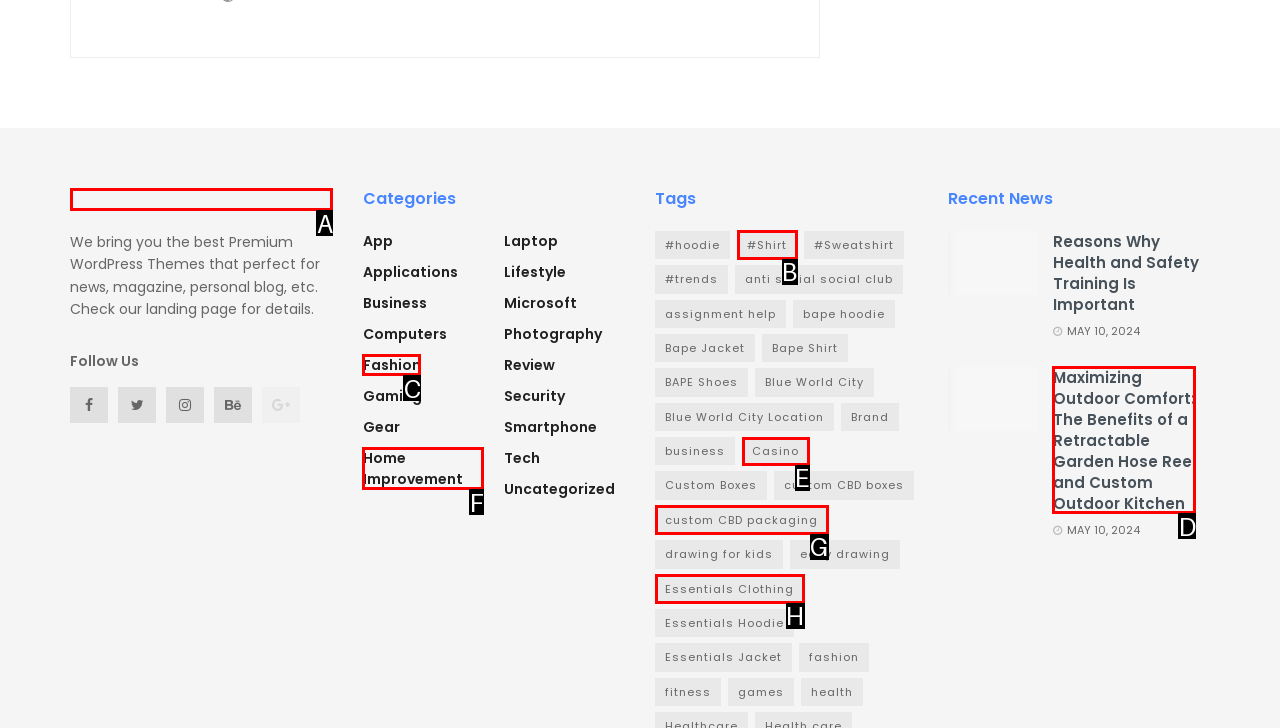Choose the UI element to click on to achieve this task: Check the 'Maximizing Outdoor Comfort' news. Reply with the letter representing the selected element.

D